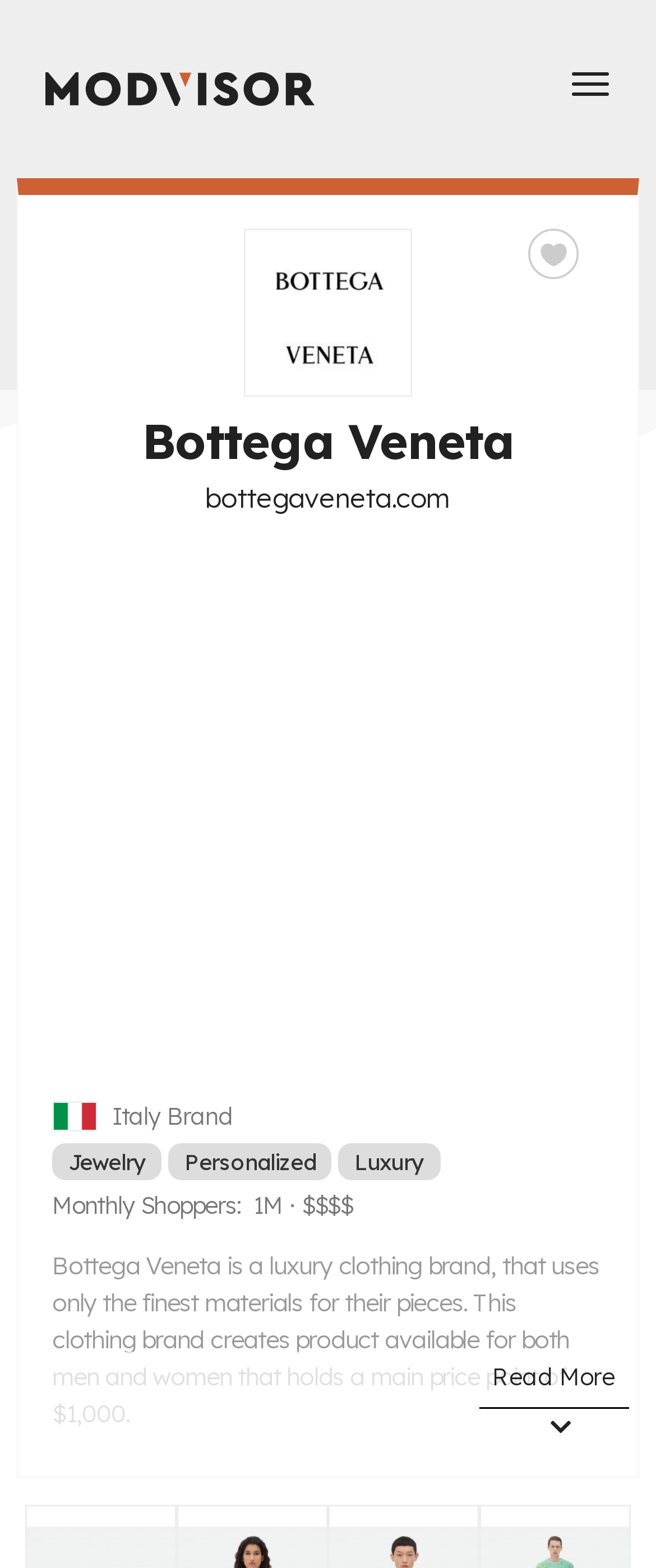Provide the bounding box coordinates for the UI element described in this sentence: "Read More". The coordinates should be four float values between 0 and 1, i.e., [left, top, right, bottom].

[0.729, 0.862, 0.959, 0.899]